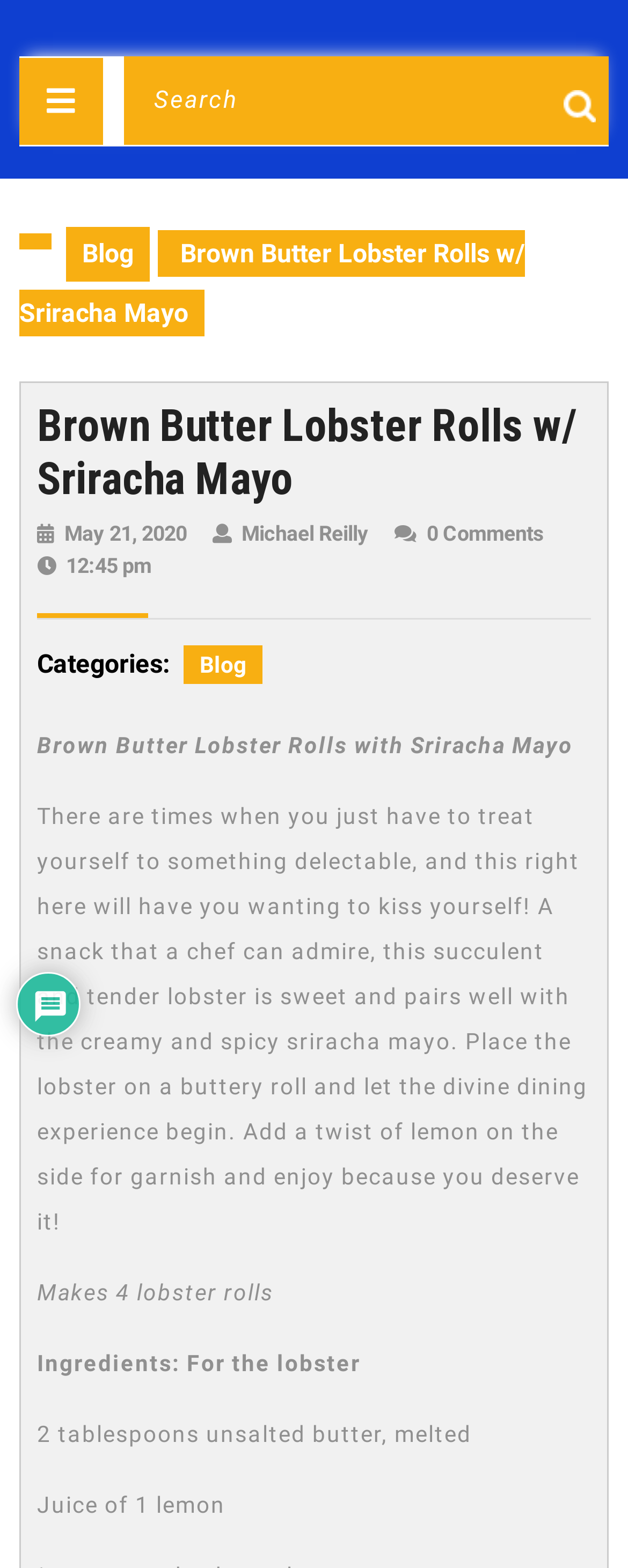Please provide a one-word or phrase answer to the question: 
What is the name of the dish?

Brown Butter Lobster Rolls